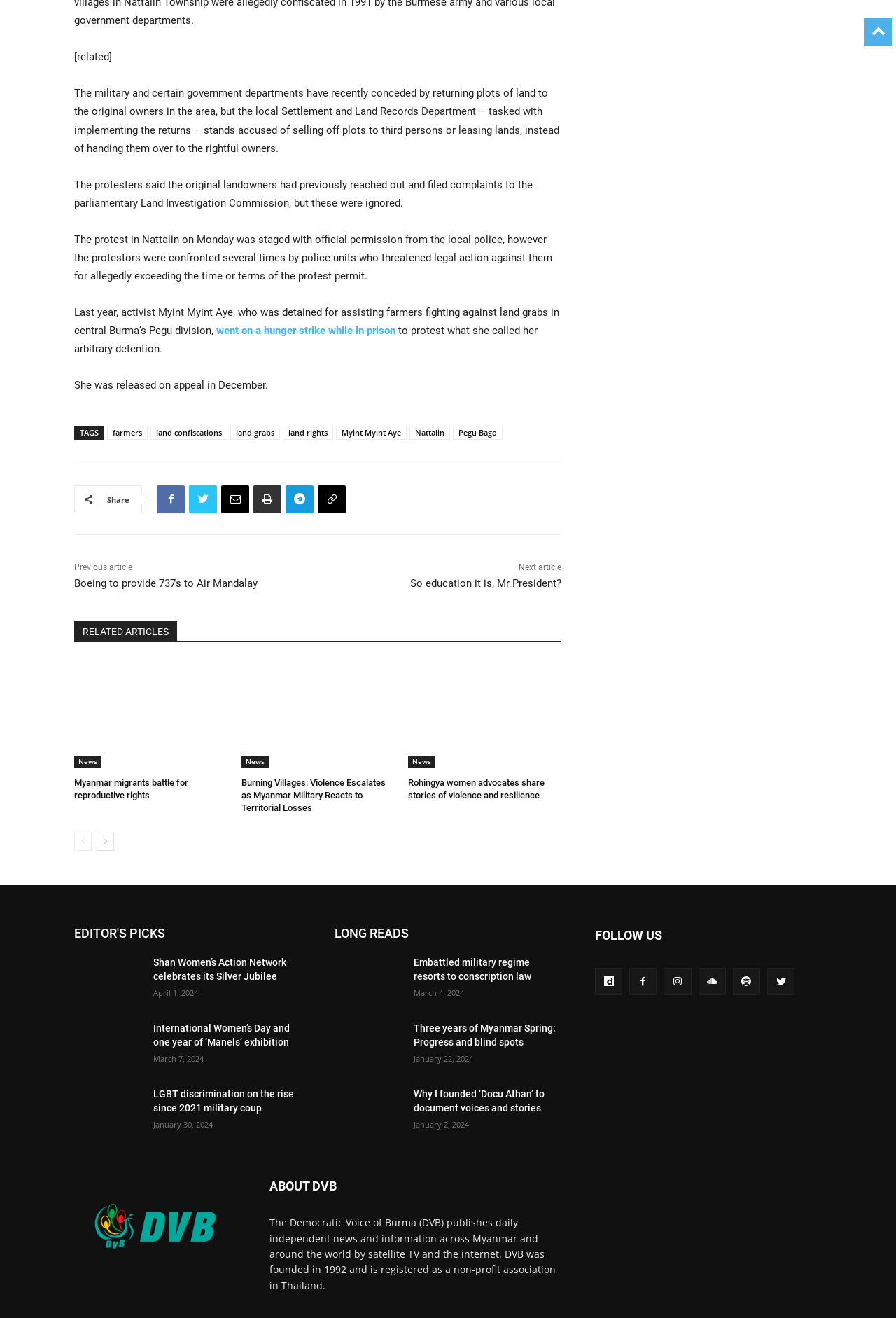Provide your answer in one word or a succinct phrase for the question: 
What is the name of the activist mentioned in the article?

Myint Myint Aye